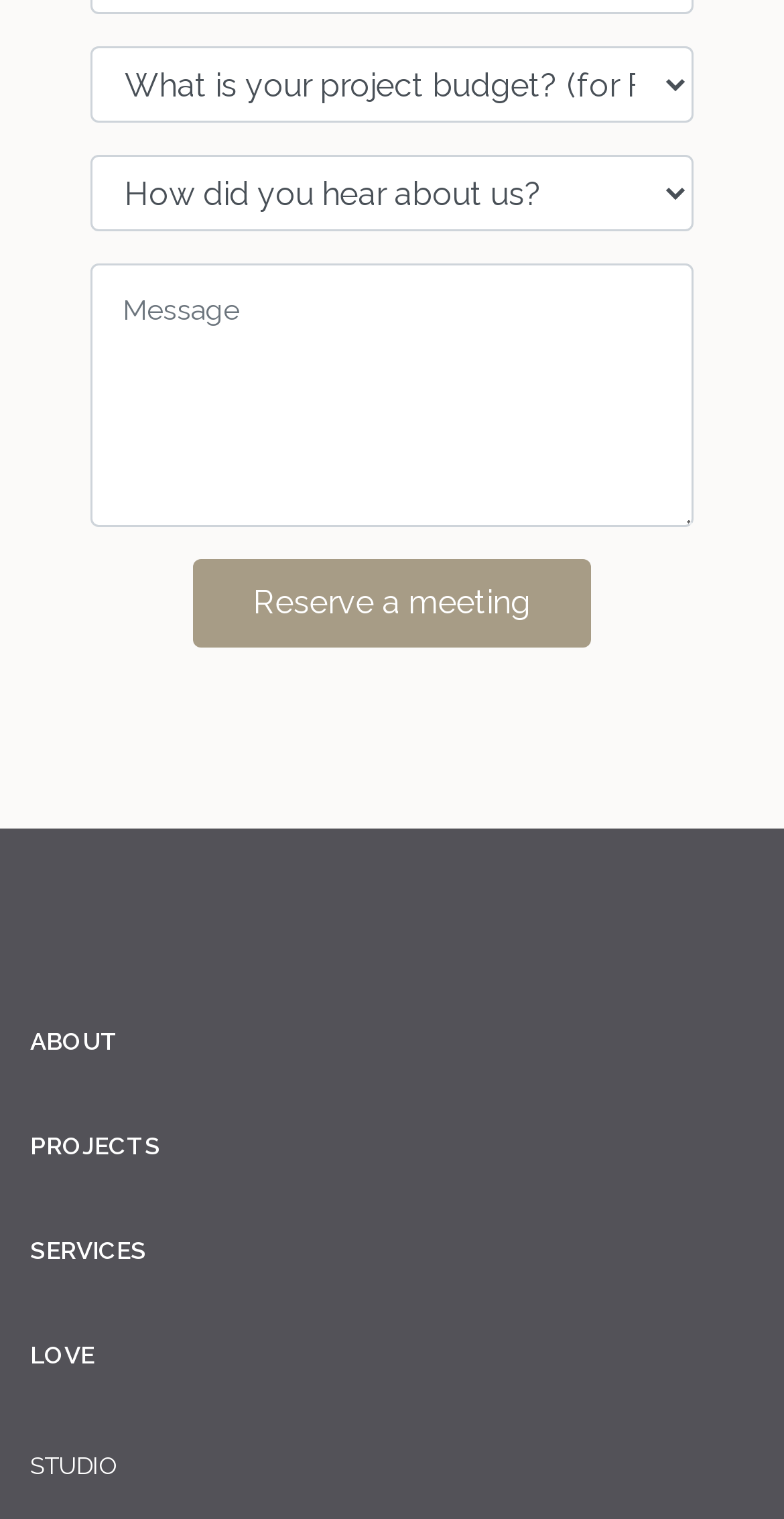Can you find the bounding box coordinates of the area I should click to execute the following instruction: "Go to ABOUT page"?

[0.038, 0.678, 0.151, 0.694]